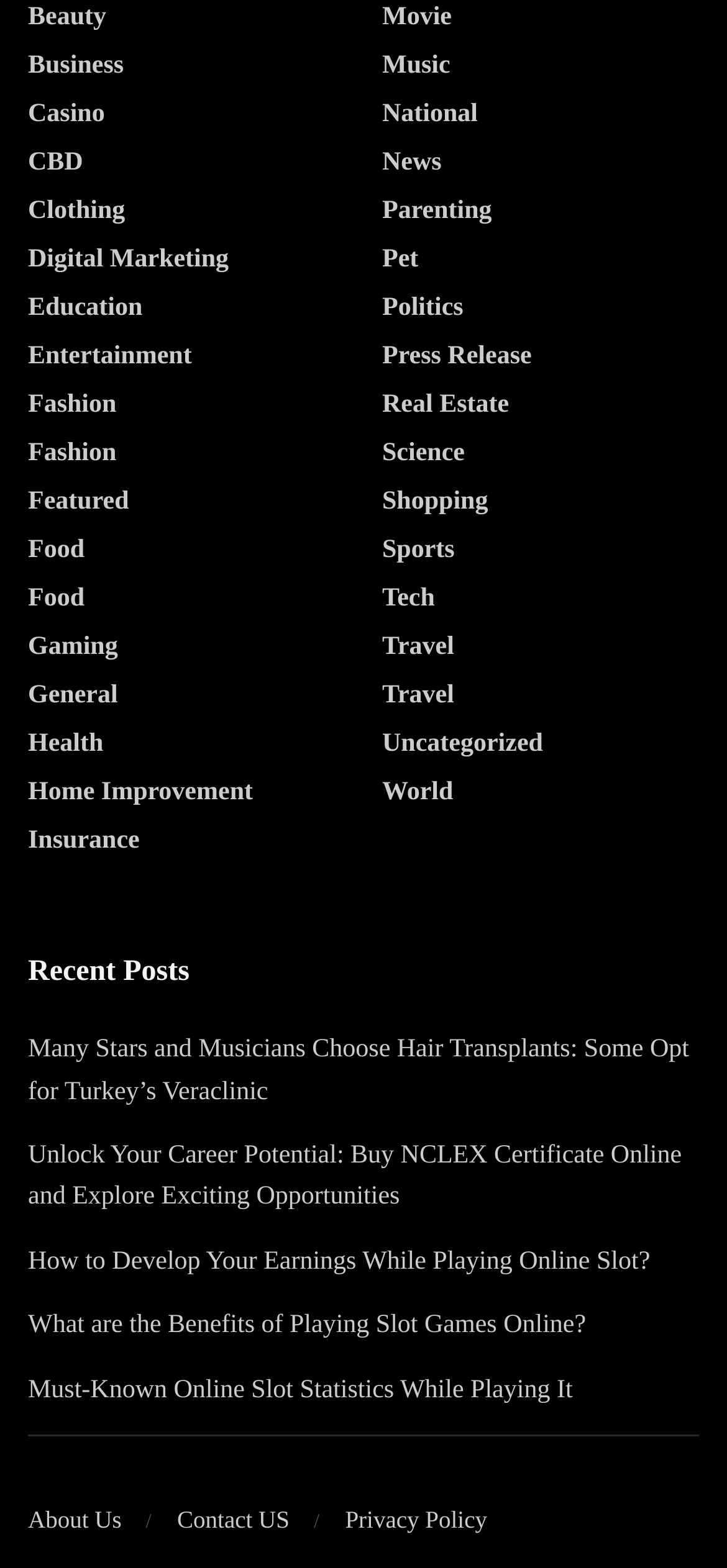Please mark the bounding box coordinates of the area that should be clicked to carry out the instruction: "Visit the About Us page".

[0.038, 0.961, 0.167, 0.978]